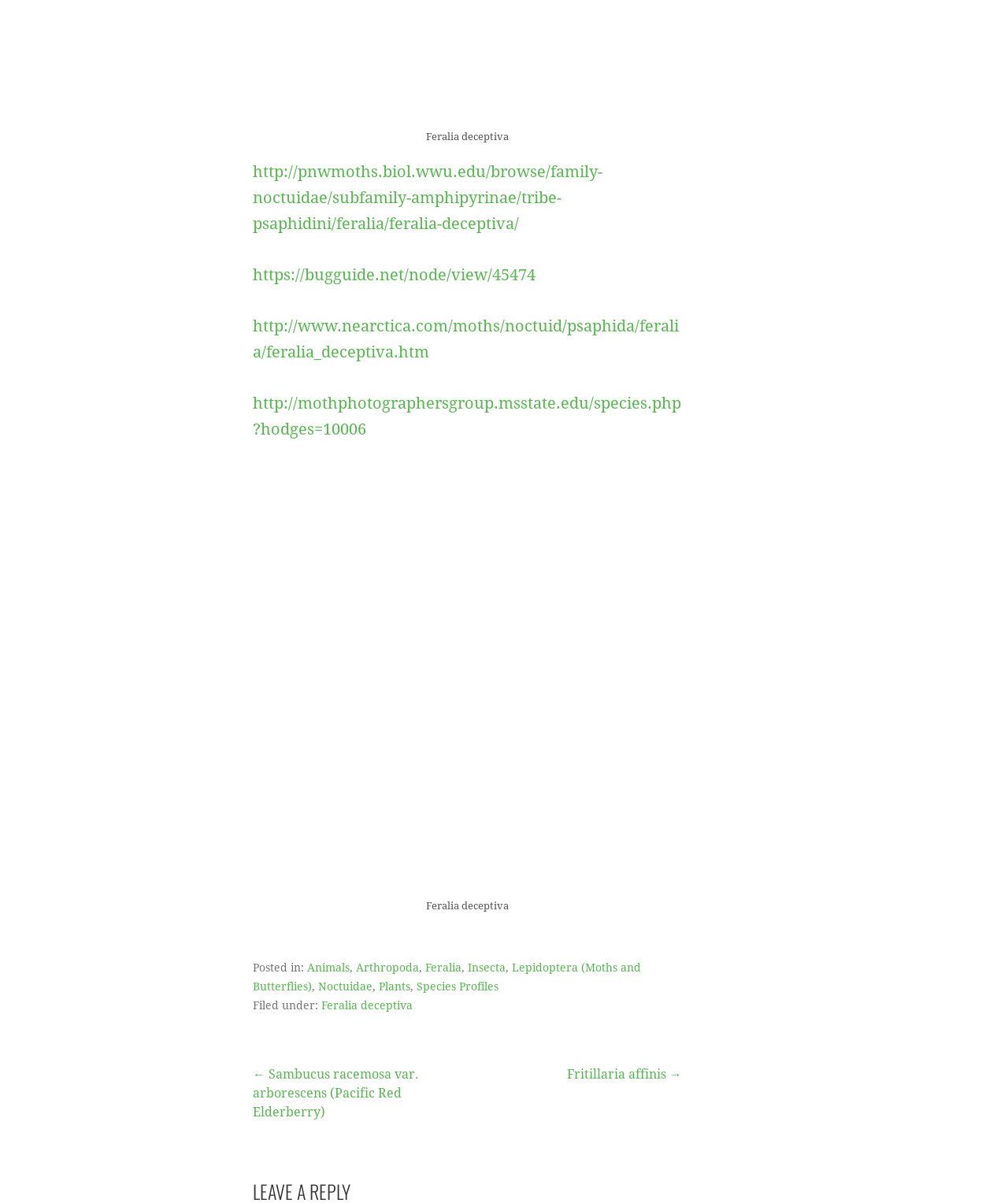Kindly determine the bounding box coordinates for the clickable area to achieve the given instruction: "Learn more about Bridge Race".

None